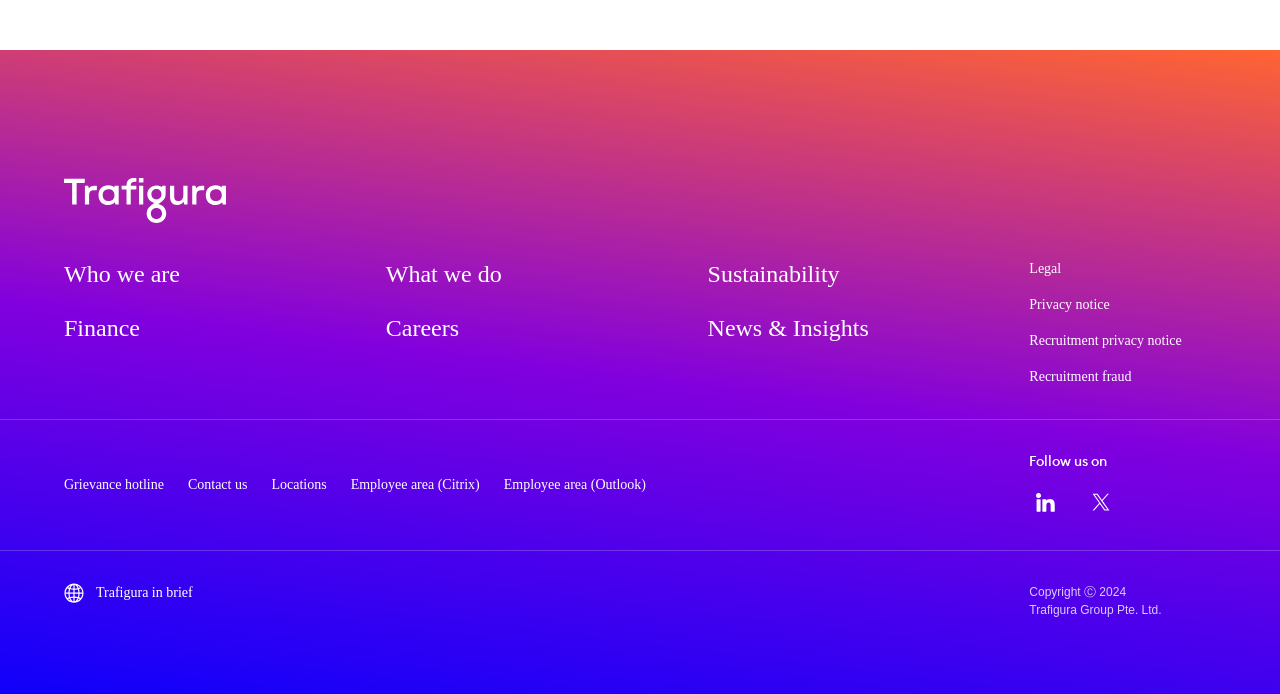Can you specify the bounding box coordinates of the area that needs to be clicked to fulfill the following instruction: "Click on Contact us"?

[0.147, 0.684, 0.193, 0.713]